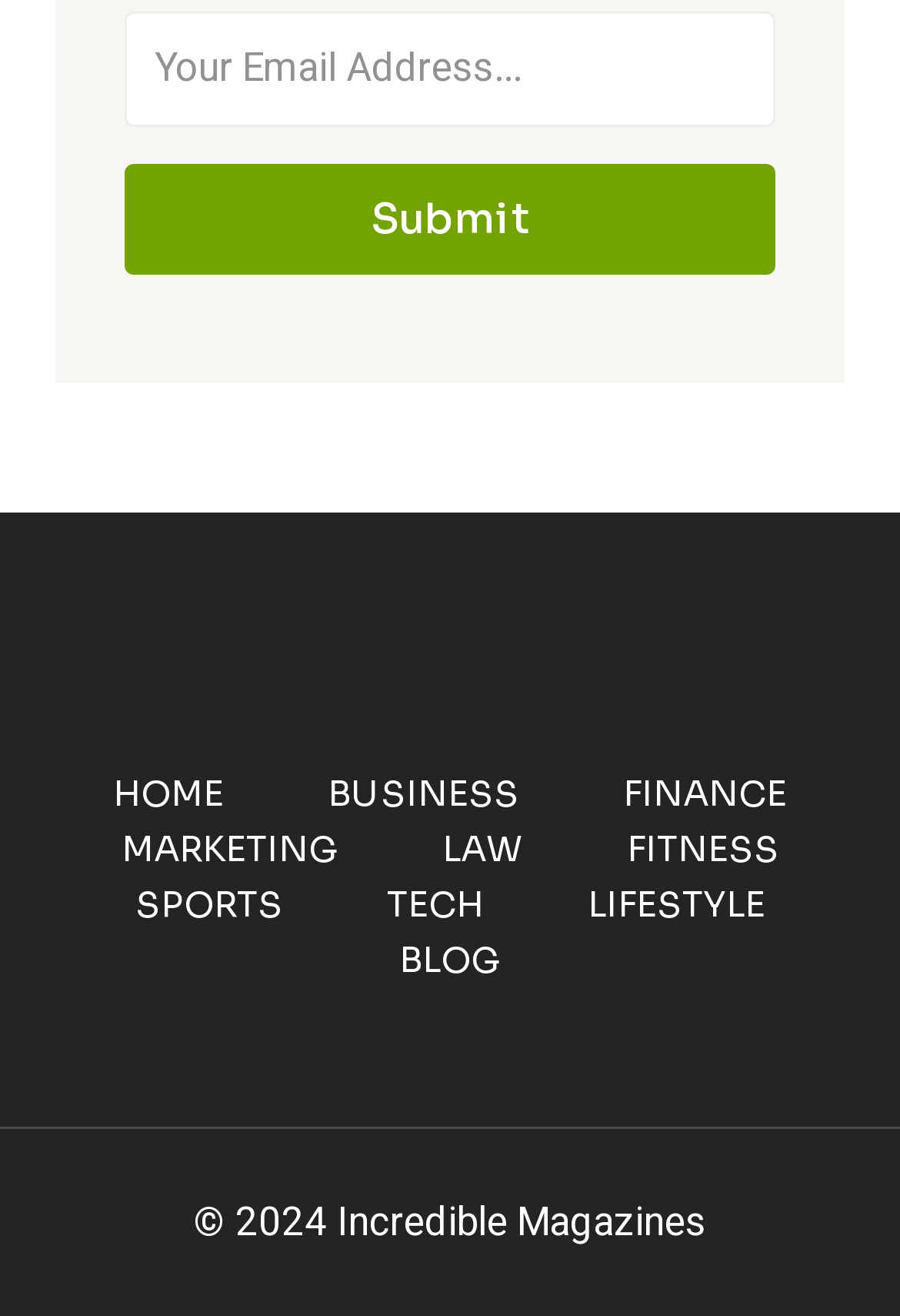Locate the bounding box coordinates of the clickable region necessary to complete the following instruction: "Go to the home page". Provide the coordinates in the format of four float numbers between 0 and 1, i.e., [left, top, right, bottom].

[0.068, 0.582, 0.306, 0.624]